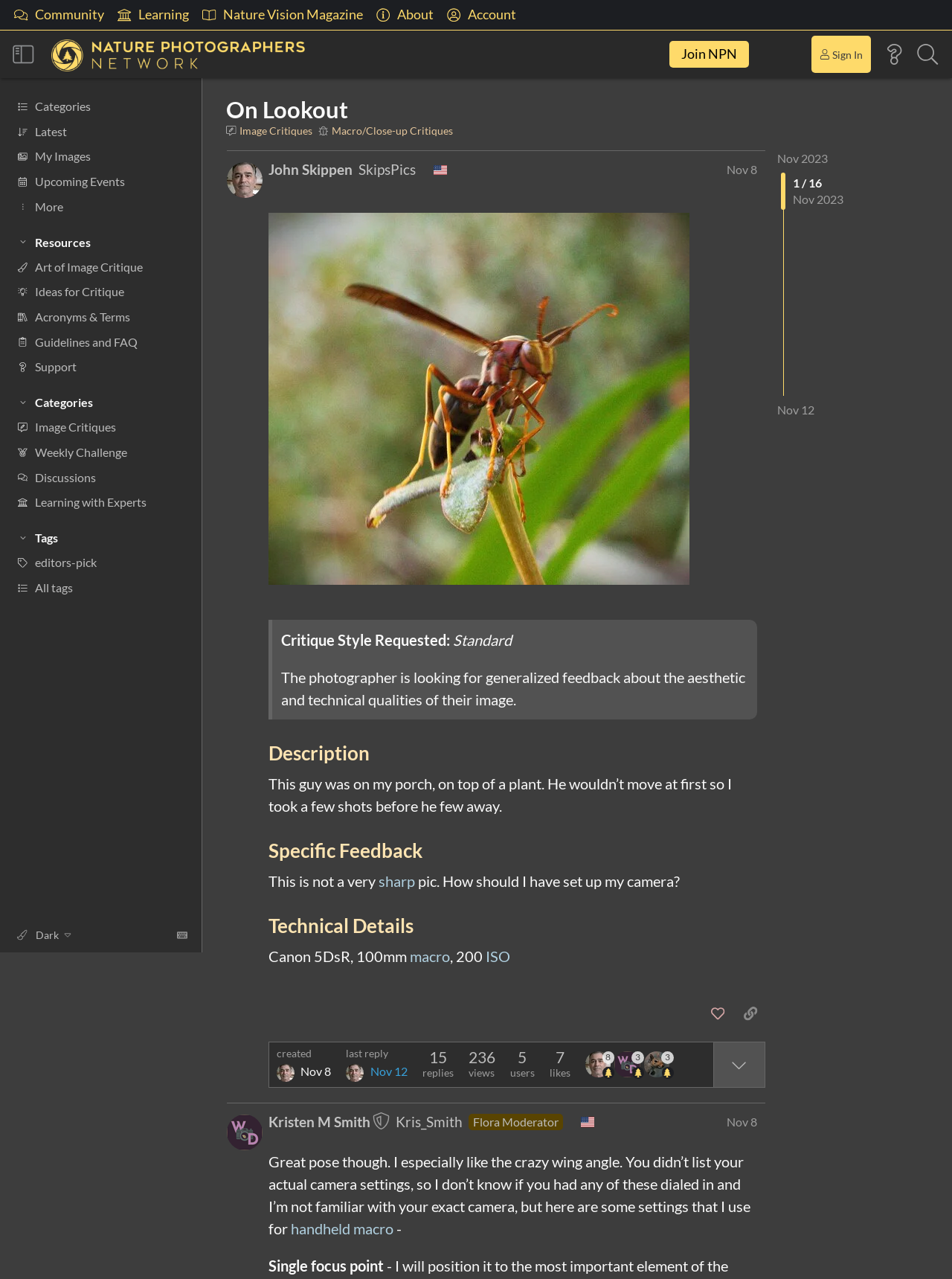Please identify the bounding box coordinates of the element's region that I should click in order to complete the following instruction: "Search for something". The bounding box coordinates consist of four float numbers between 0 and 1, i.e., [left, top, right, bottom].

[0.957, 0.029, 0.992, 0.056]